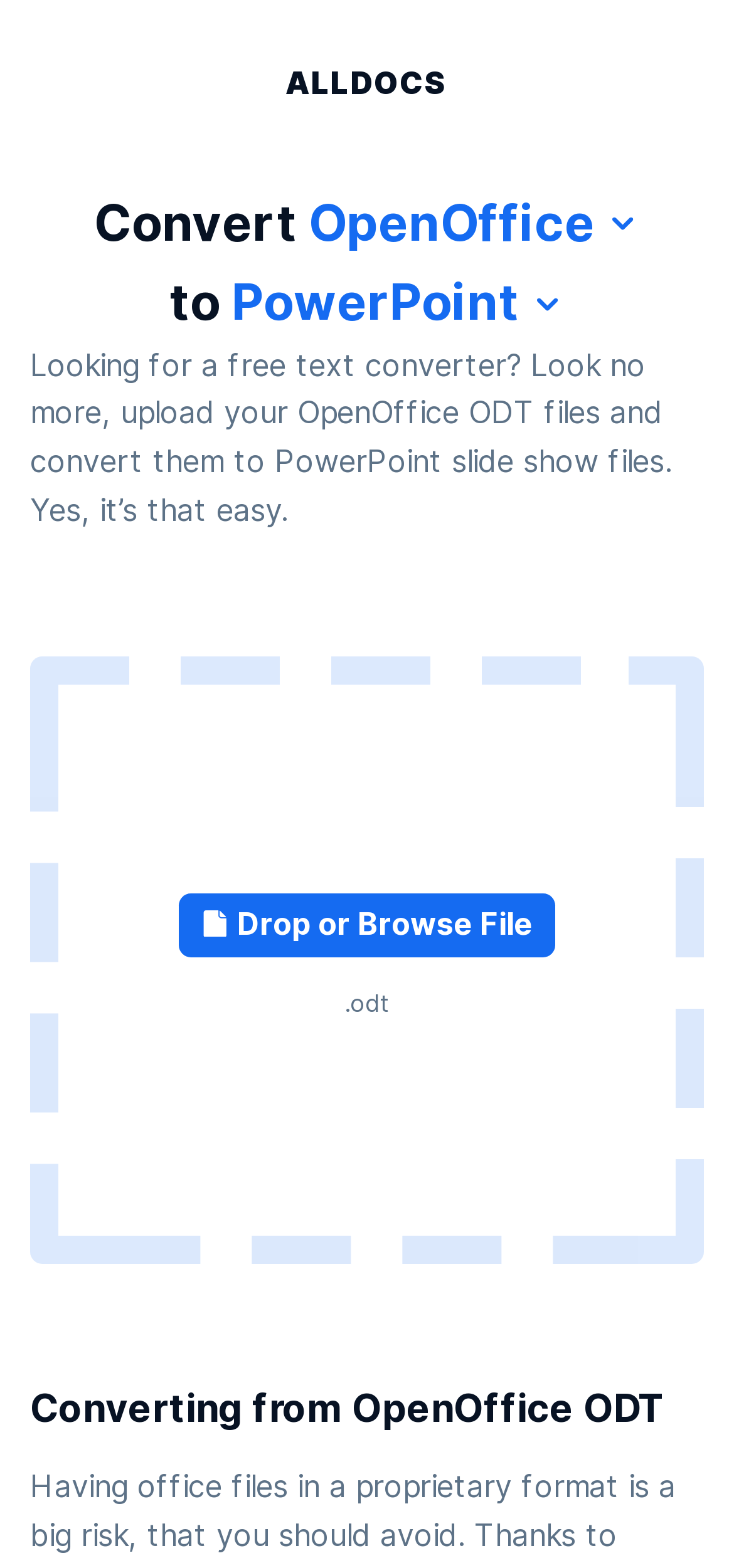Given the description "Drop or Browse File .odt", provide the bounding box coordinates of the corresponding UI element.

[0.041, 0.419, 0.959, 0.806]